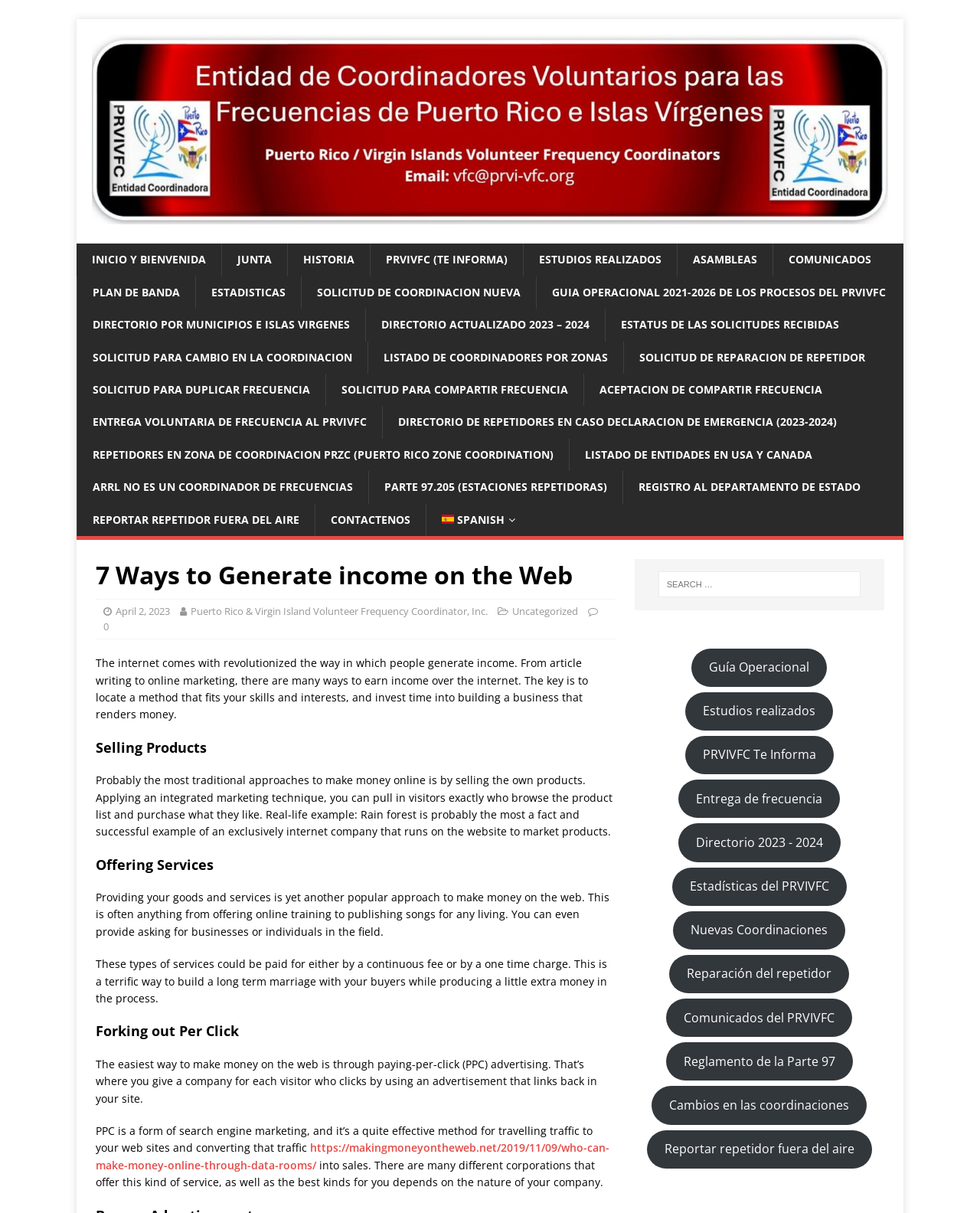Locate the bounding box coordinates of the clickable part needed for the task: "View the calendar".

None